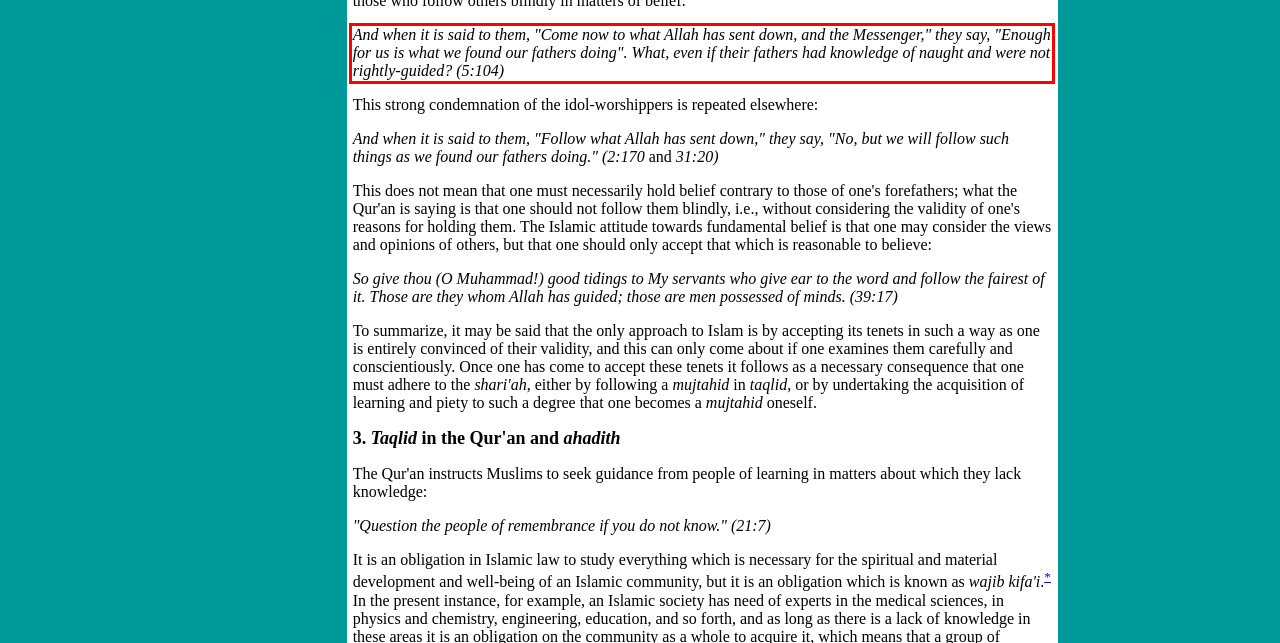Review the screenshot of the webpage and recognize the text inside the red rectangle bounding box. Provide the extracted text content.

And when it is said to them, "Come now to what Allah has sent down, and the Messenger," they say, "Enough for us is what we found our fathers doing". What, even if their fathers had knowledge of naught and were not rightly-guided? (5:104)